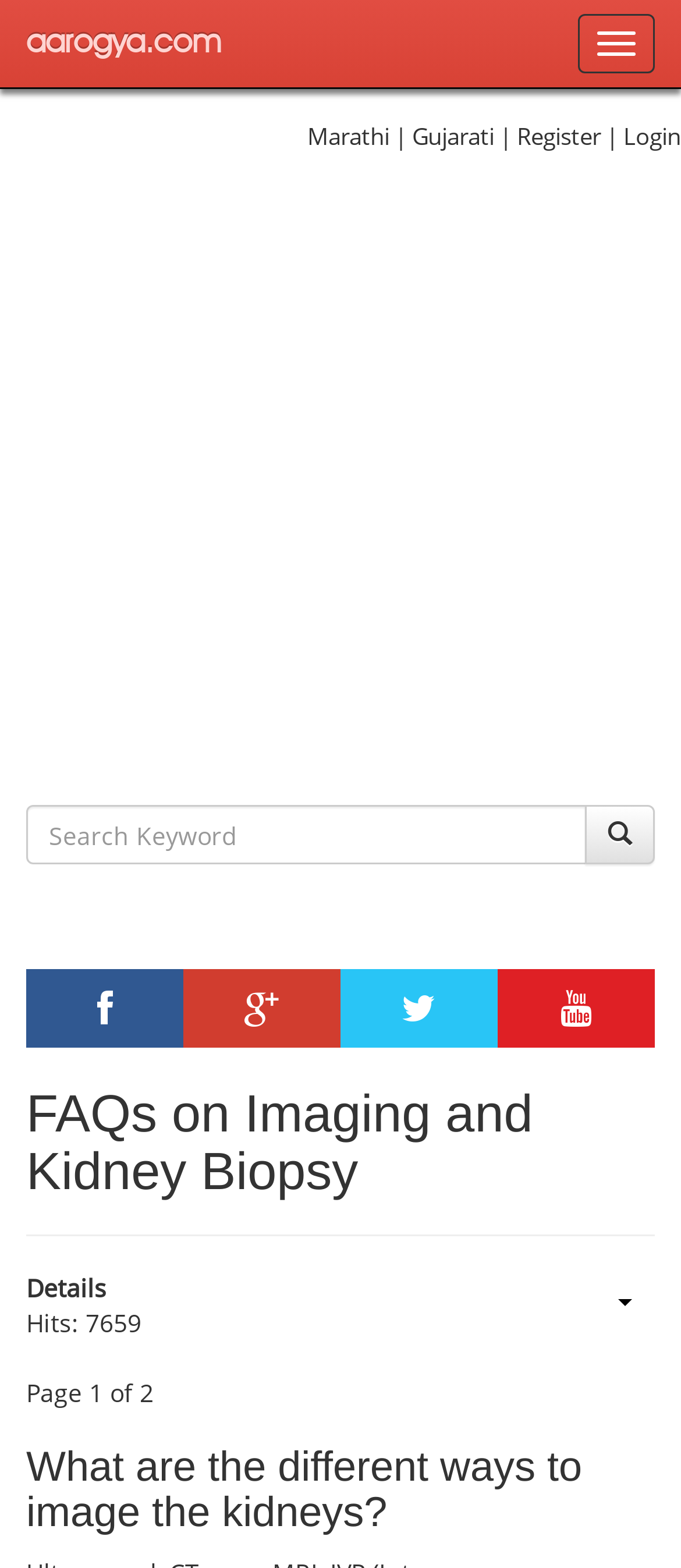What is the topic of the first FAQ?
Please use the visual content to give a single word or phrase answer.

Imaging the kidneys